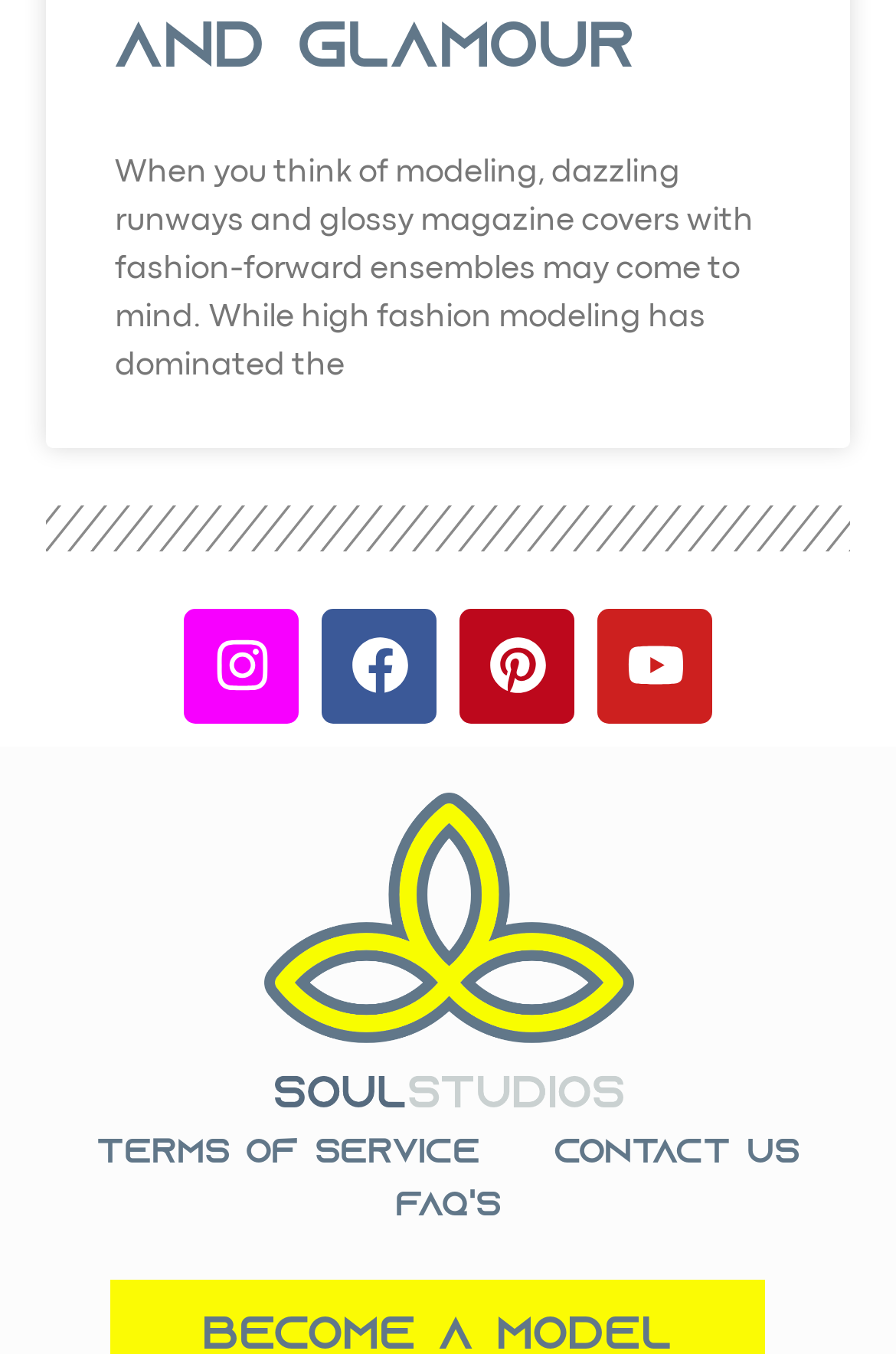Predict the bounding box of the UI element based on this description: "Terms of Service".

[0.108, 0.835, 0.536, 0.873]